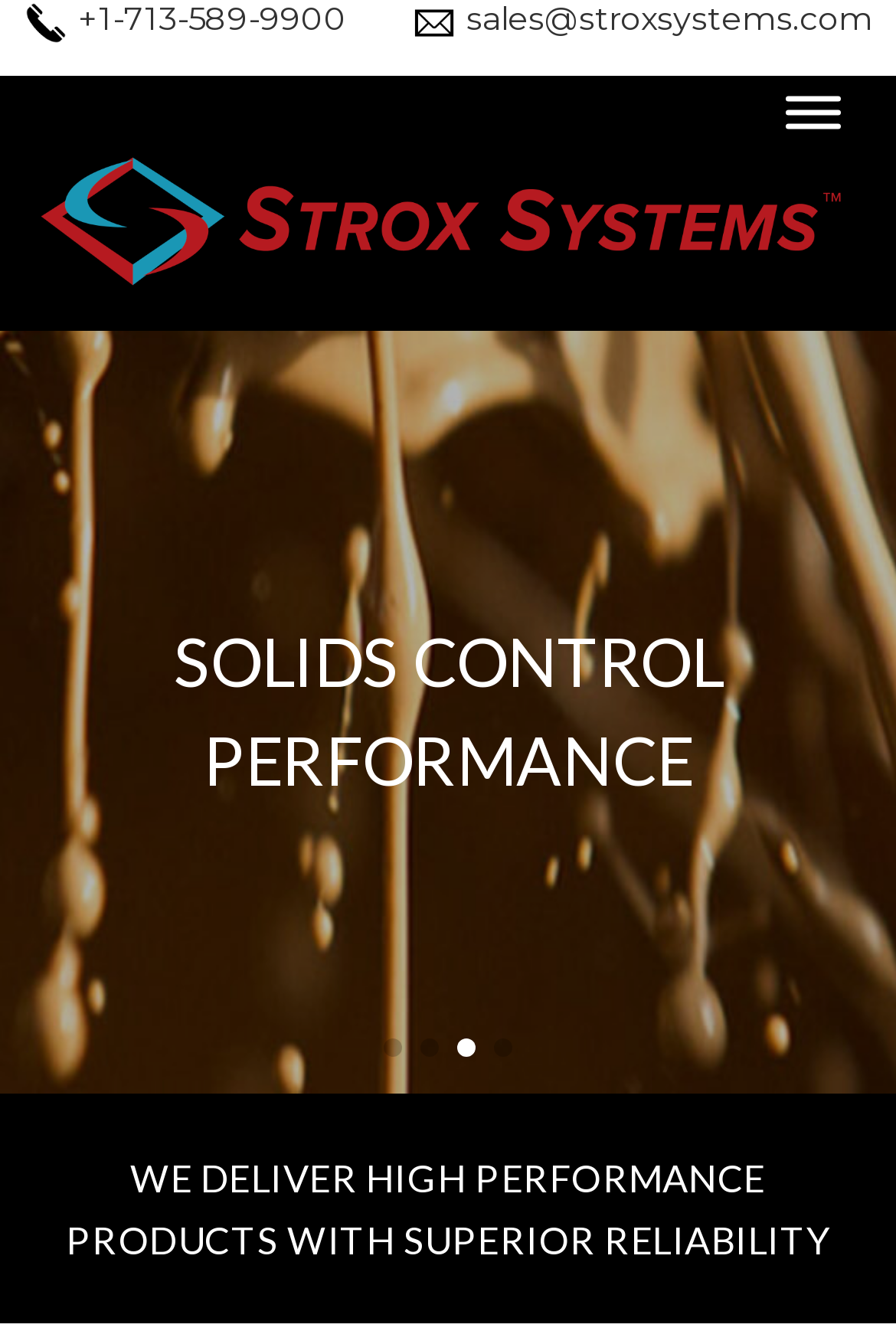What is the logo of Strox Systems?
Refer to the image and give a detailed answer to the query.

The logo of Strox Systems can be found in the top left corner of the webpage, which is an image with the ID 'https://stroxsystems.com/wp-content/uploads/cropped-logos_tm-02-2.png'.